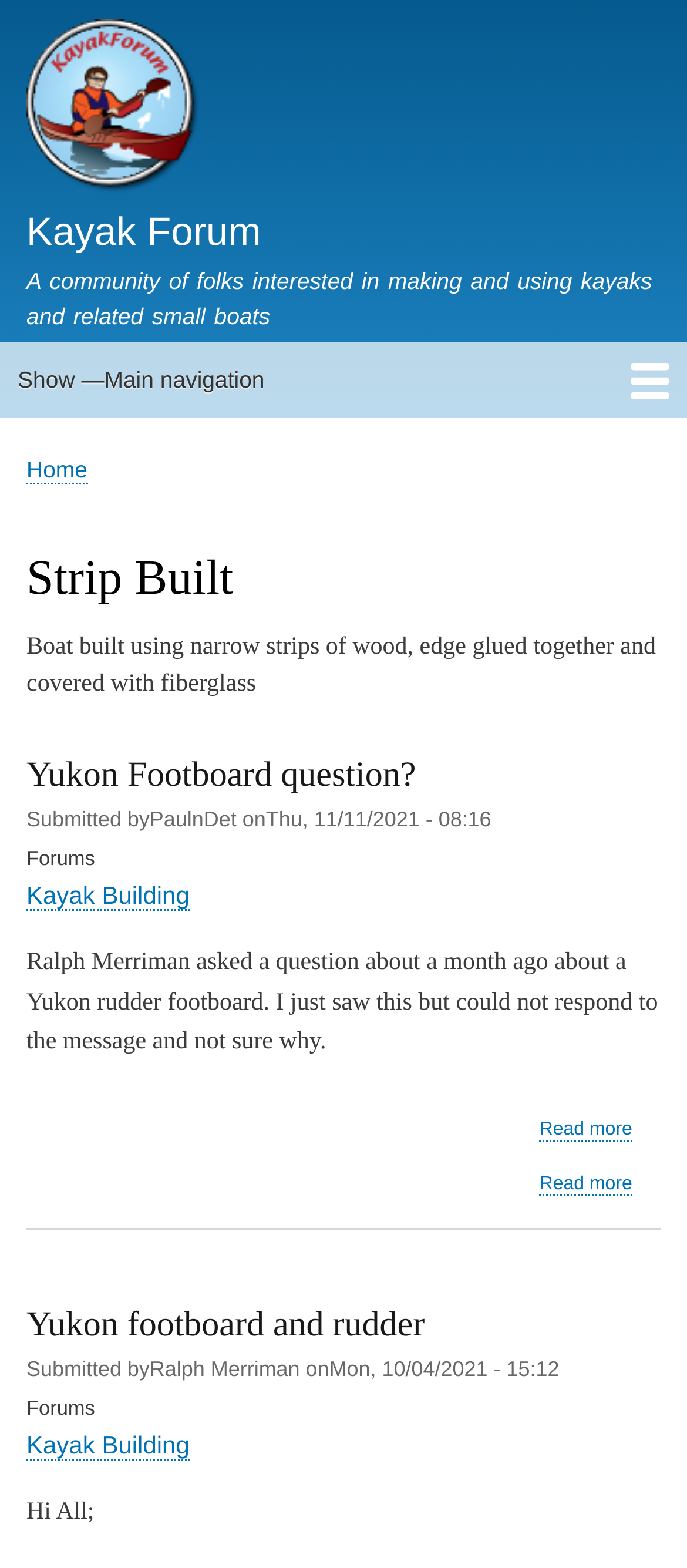Specify the bounding box coordinates of the area that needs to be clicked to achieve the following instruction: "Read more about 'Yukon Footboard question?'".

[0.785, 0.714, 0.92, 0.728]